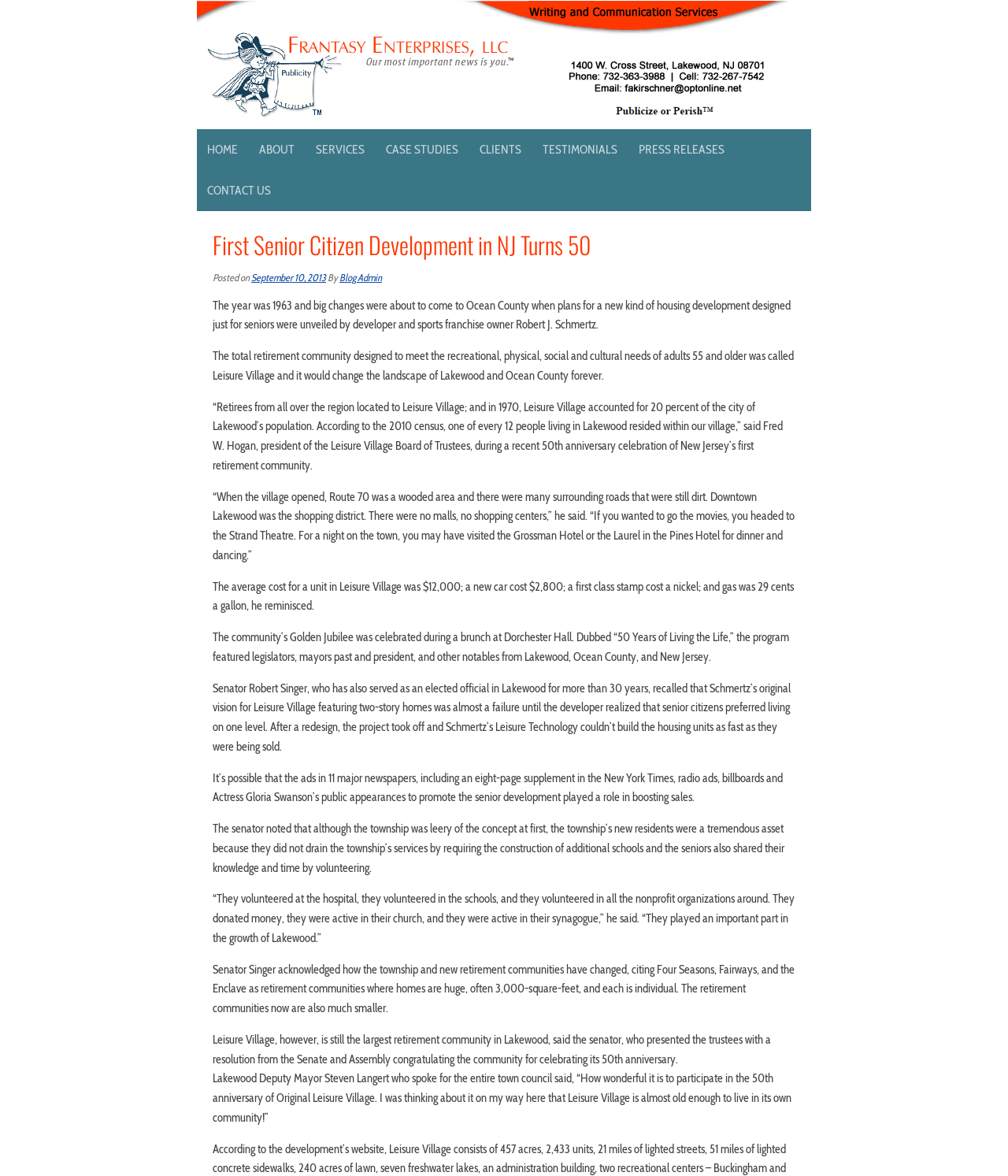Who is the senator who has served as an elected official in Lakewood for more than 30 years?
Answer the question with a single word or phrase, referring to the image.

Robert Singer